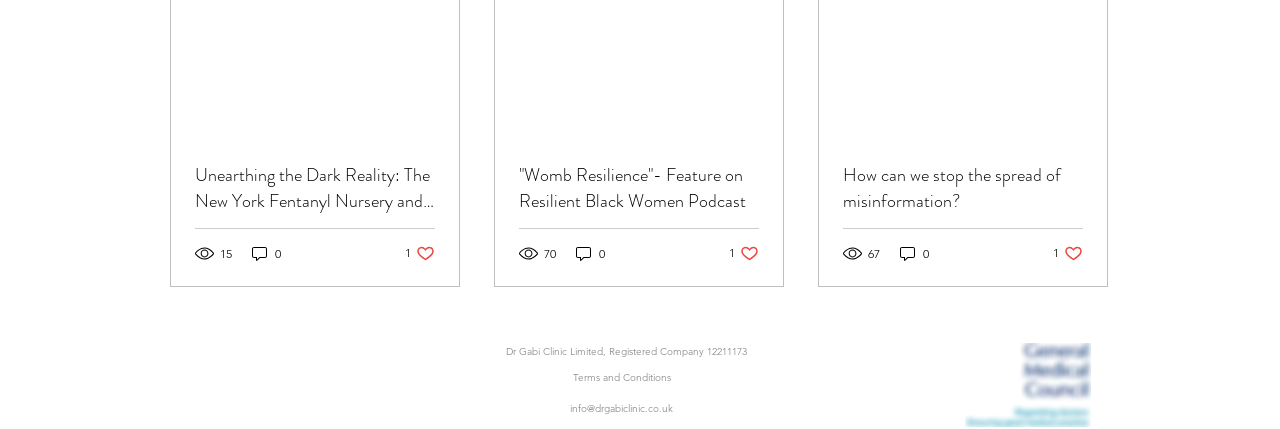Bounding box coordinates must be specified in the format (top-left x, top-left y, bottom-right x, bottom-right y). All values should be floating point numbers between 0 and 1. What are the bounding box coordinates of the UI element described as: Terms and Conditions

[0.395, 0.834, 0.577, 0.928]